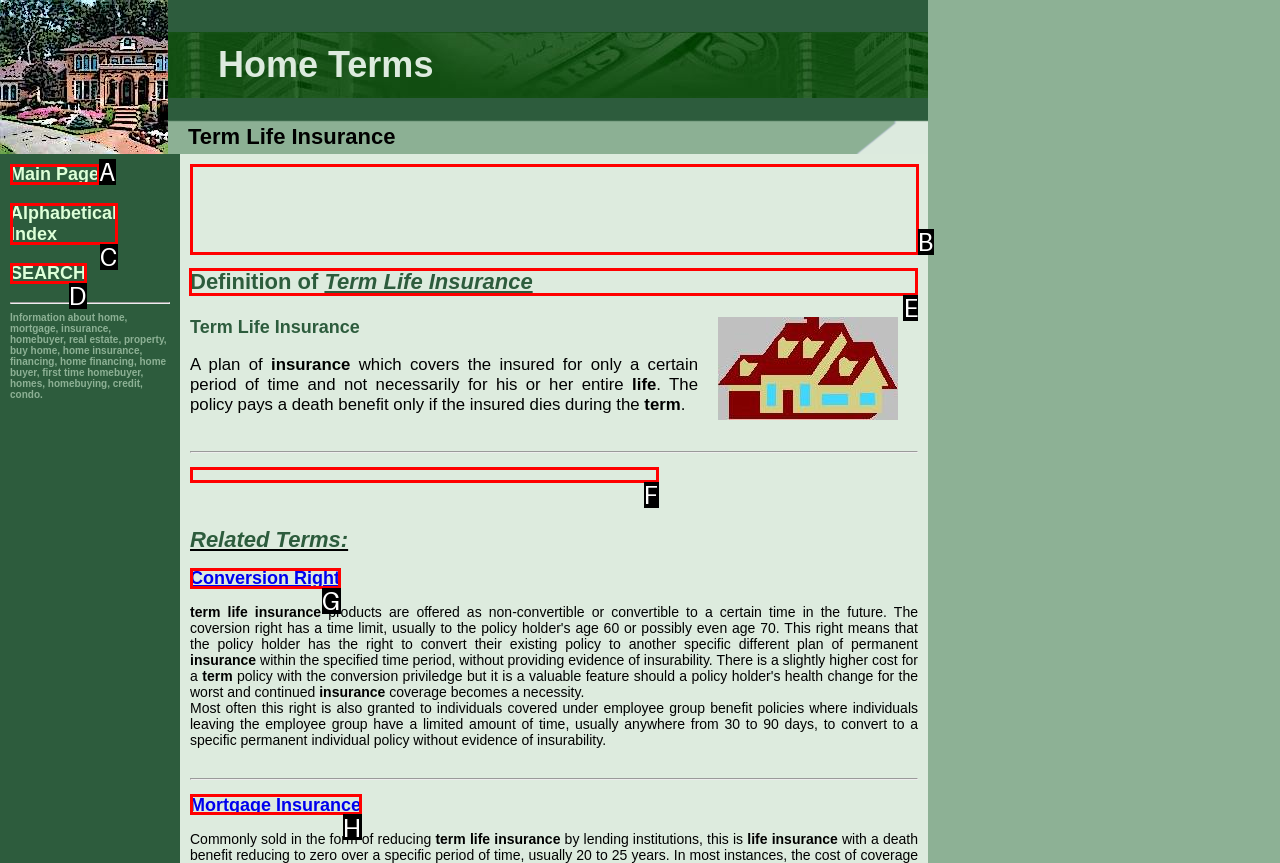Find the correct option to complete this instruction: Read the definition of 'Term Life Insurance'. Reply with the corresponding letter.

E